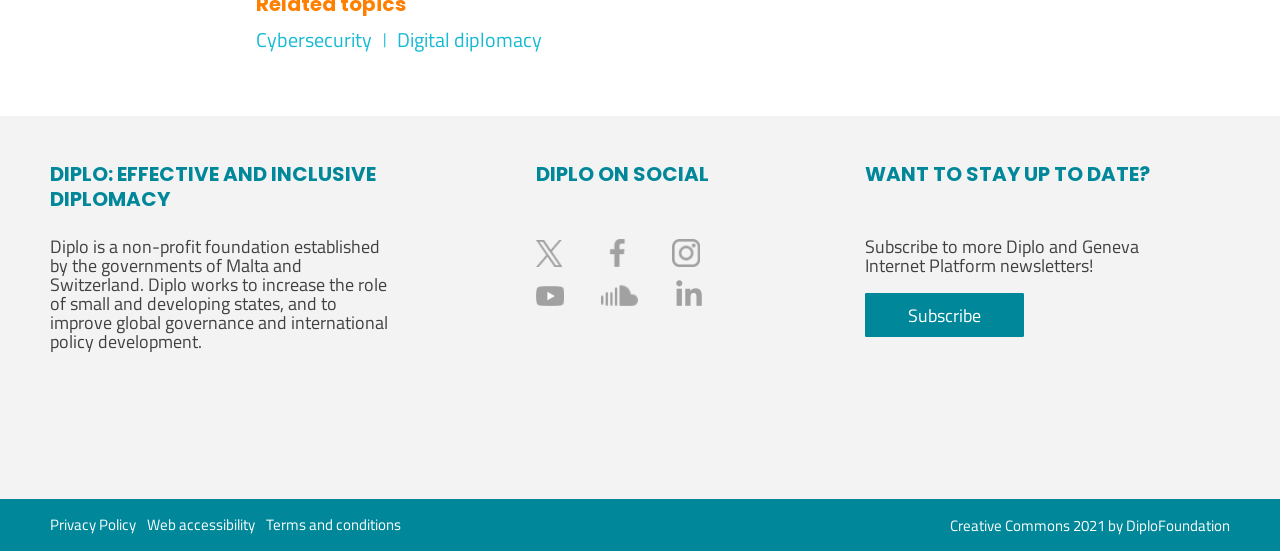Locate the UI element described by Terms and conditions in the provided webpage screenshot. Return the bounding box coordinates in the format (top-left x, top-left y, bottom-right x, bottom-right y), ensuring all values are between 0 and 1.

[0.208, 0.937, 0.313, 0.968]